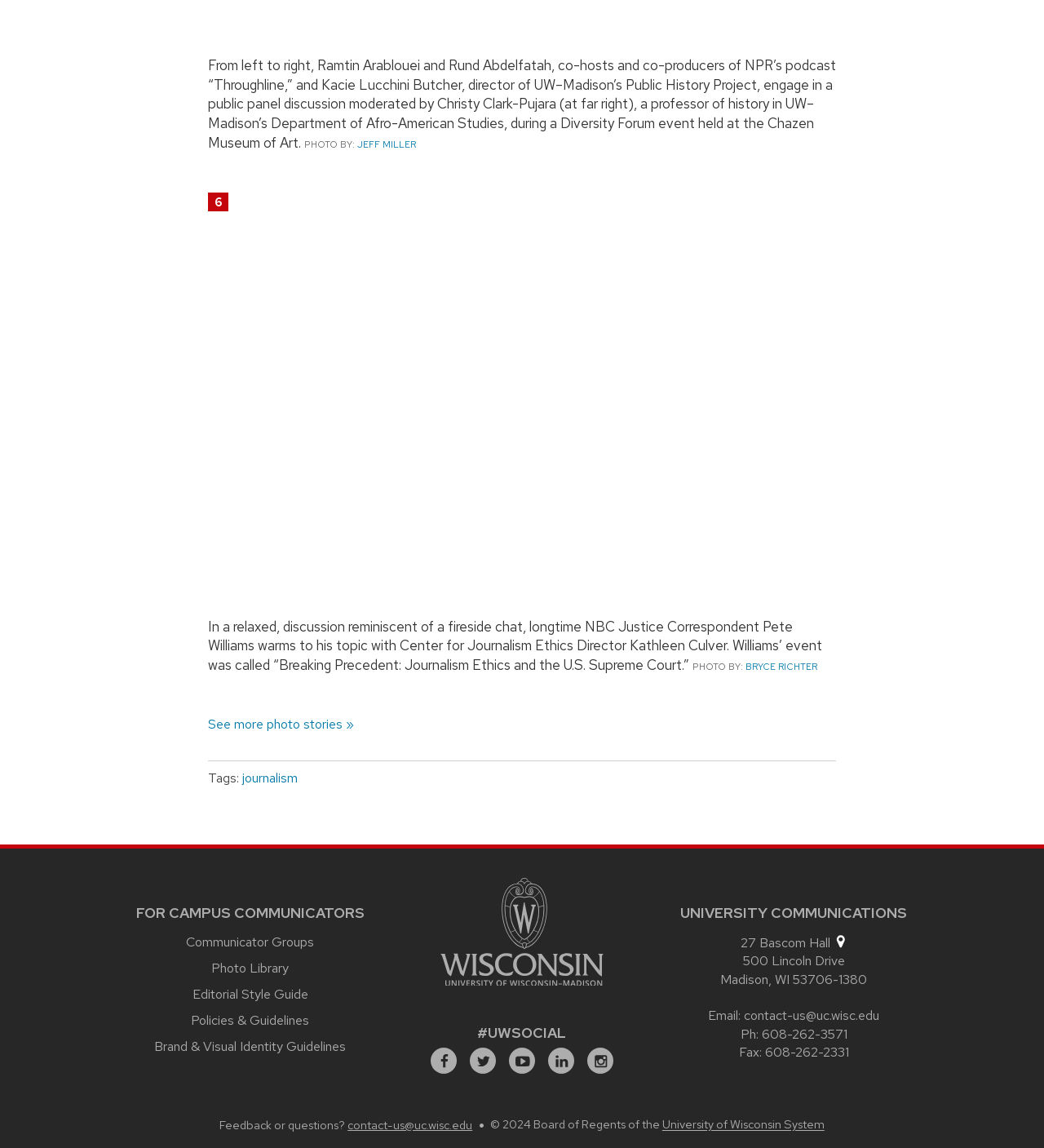Please identify the bounding box coordinates of the element I need to click to follow this instruction: "View photo stories".

[0.199, 0.623, 0.801, 0.64]